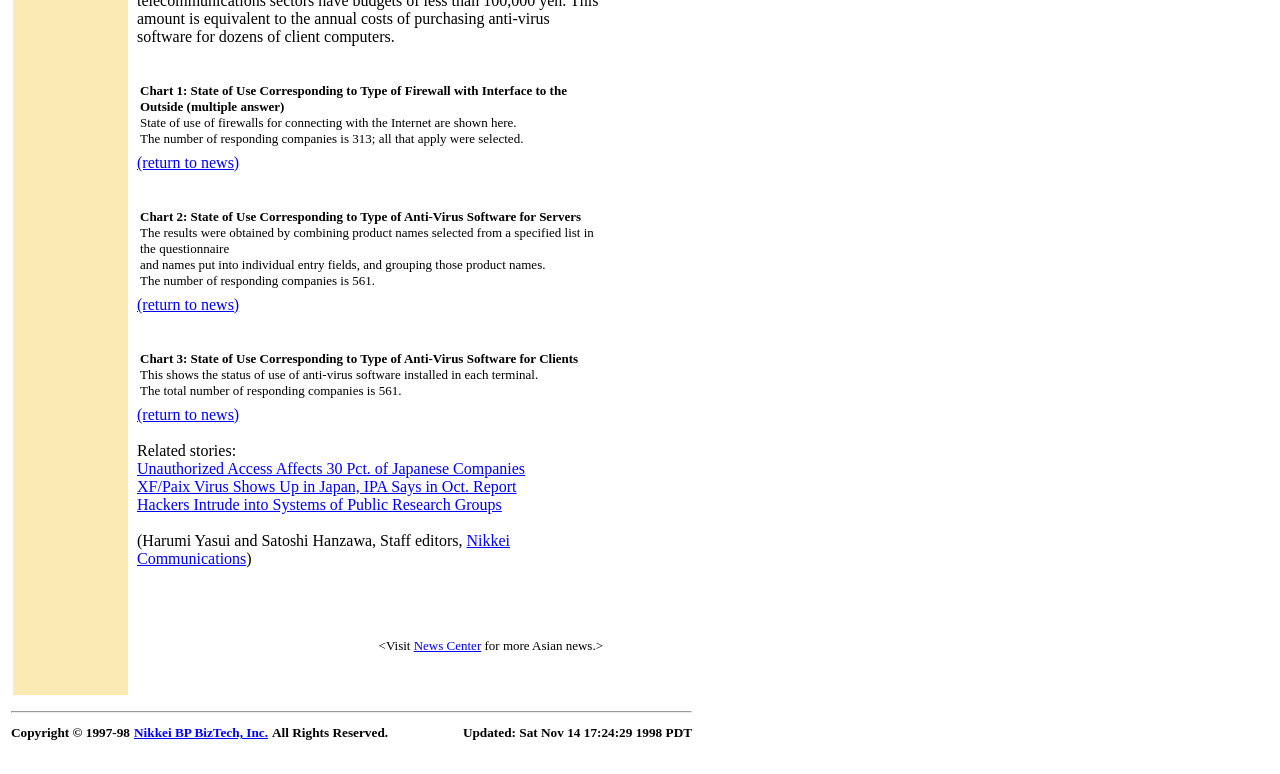Bounding box coordinates should be provided in the format (top-left x, top-left y, bottom-right x, bottom-right y) with all values between 0 and 1. Identify the bounding box for this UI element: News Center

[0.323, 0.824, 0.376, 0.844]